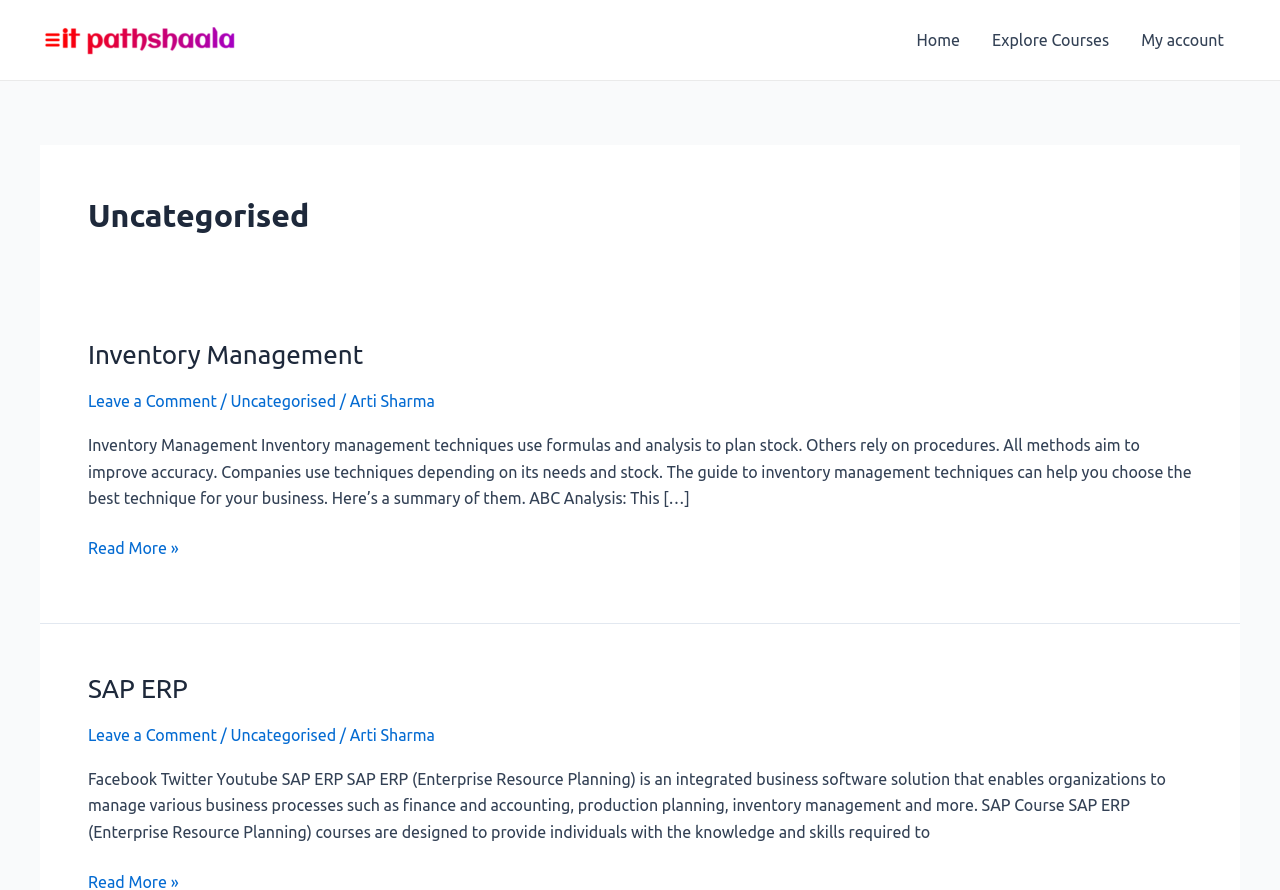What is the topic of the first article?
Please provide a single word or phrase as the answer based on the screenshot.

Inventory Management